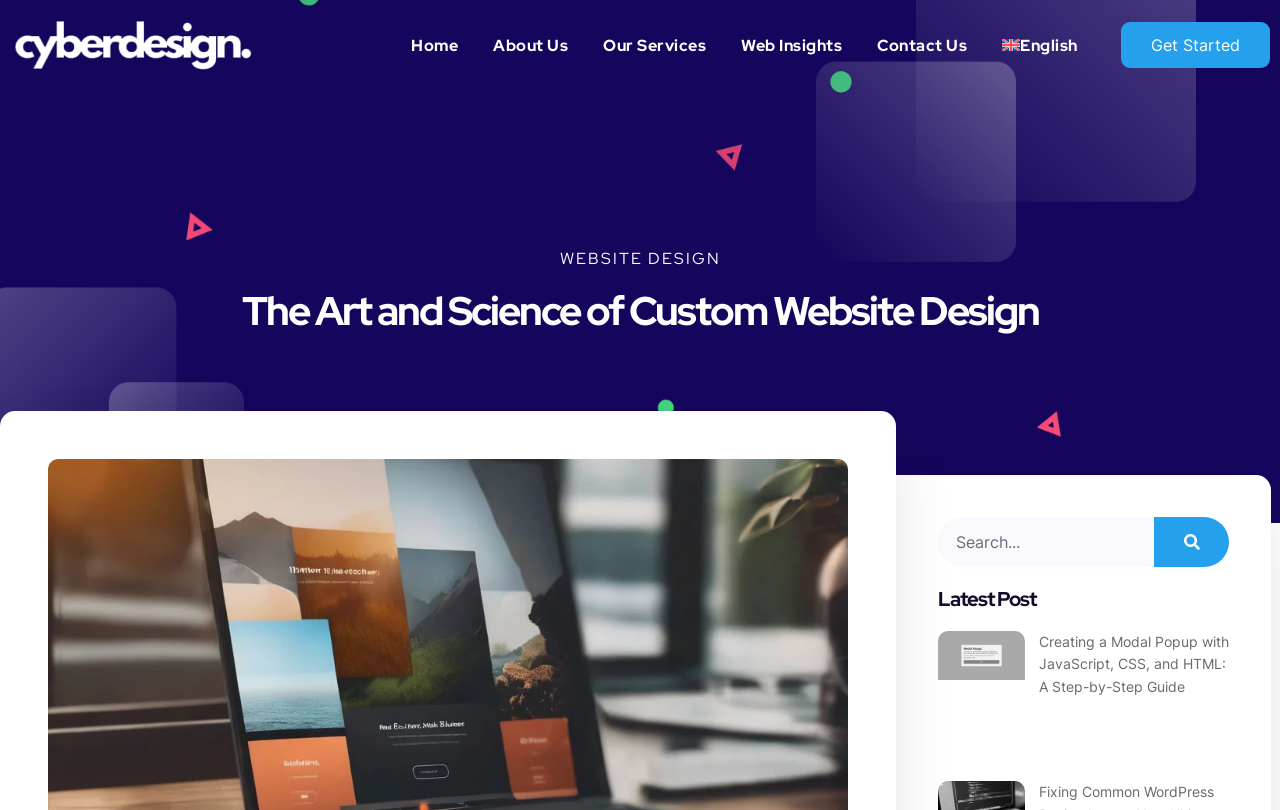Highlight the bounding box coordinates of the element you need to click to perform the following instruction: "Click on Cyber Design."

[0.008, 0.012, 0.201, 0.099]